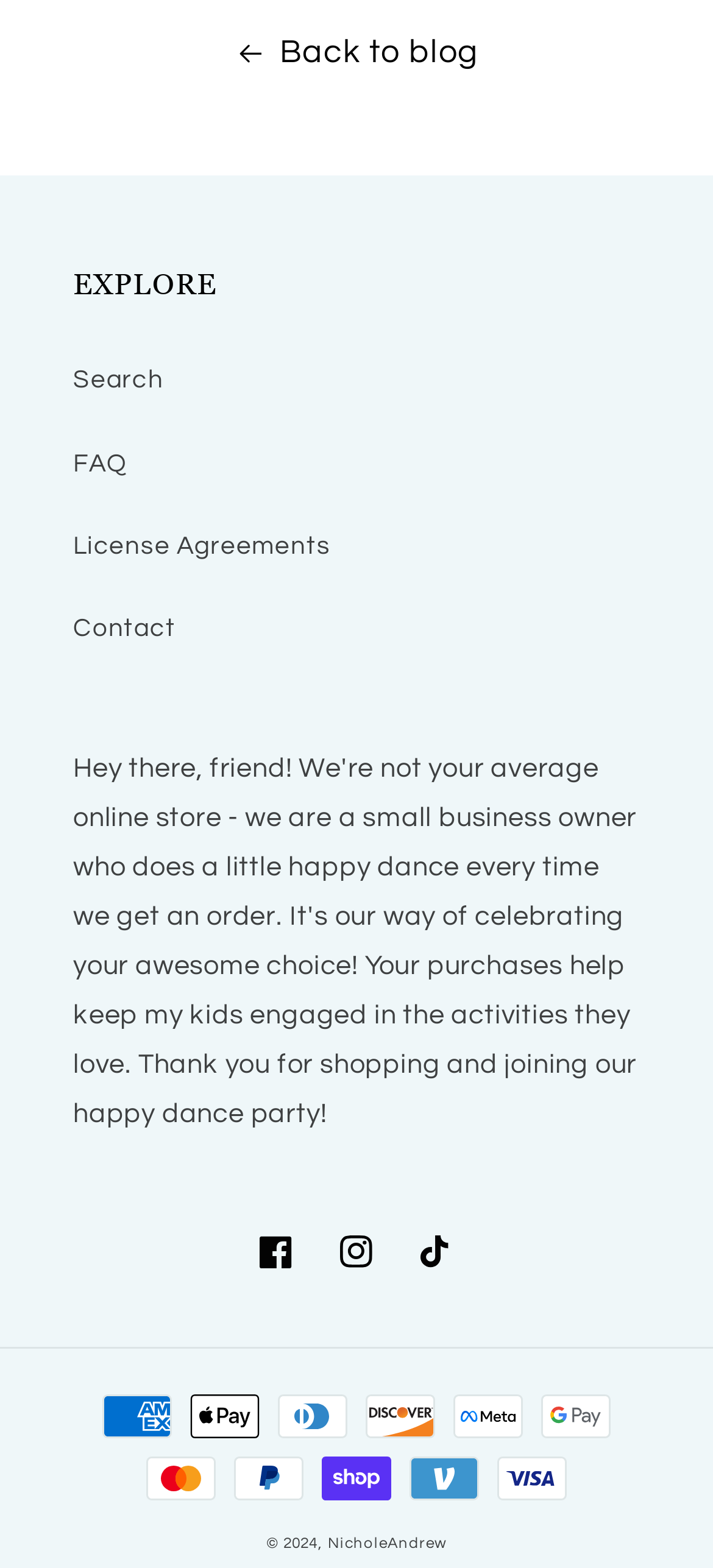Please predict the bounding box coordinates (top-left x, top-left y, bottom-right x, bottom-right y) for the UI element in the screenshot that fits the description: Back to blog

[0.0, 0.015, 1.0, 0.053]